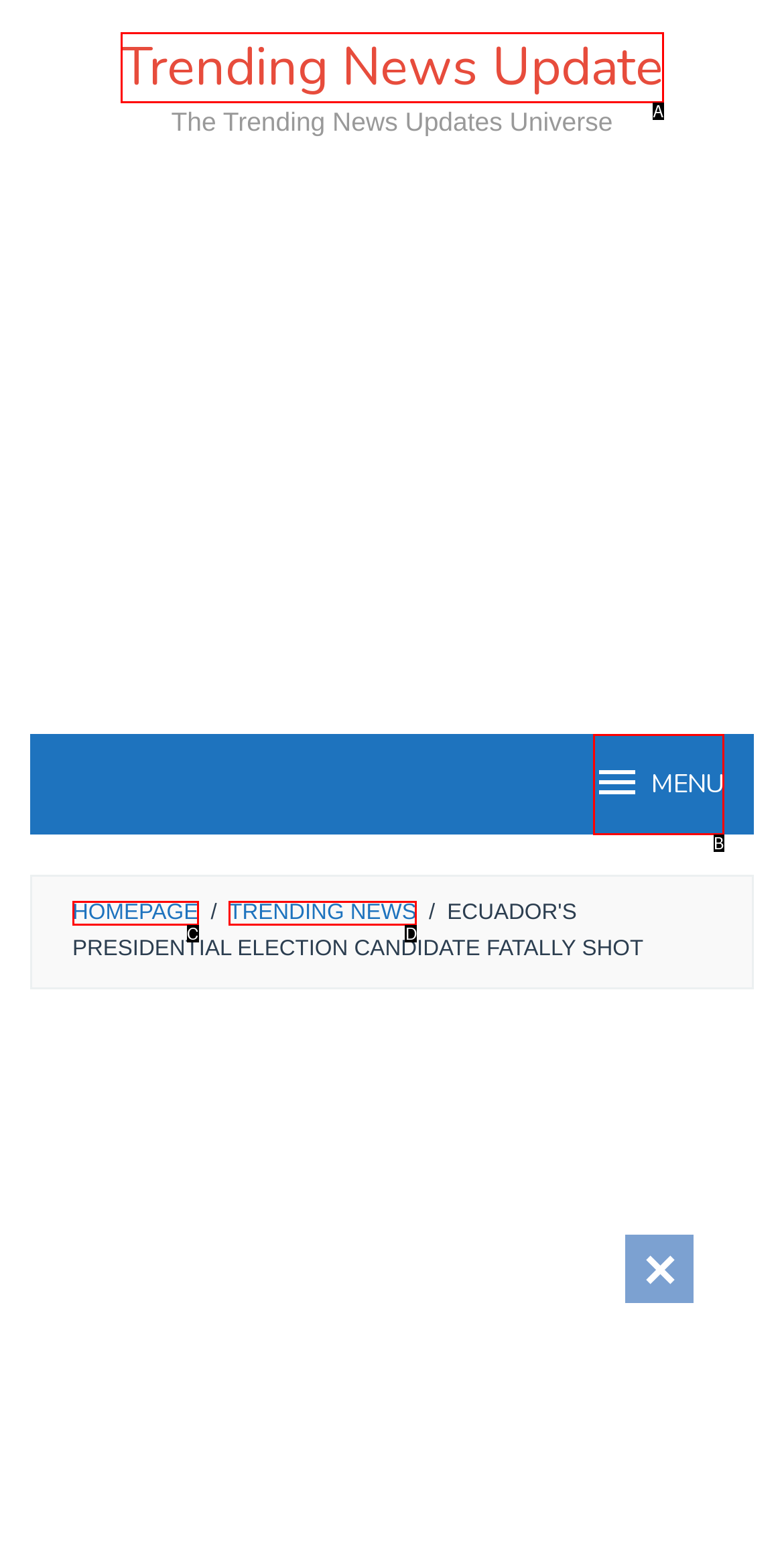Using the description: Trending News, find the best-matching HTML element. Indicate your answer with the letter of the chosen option.

D